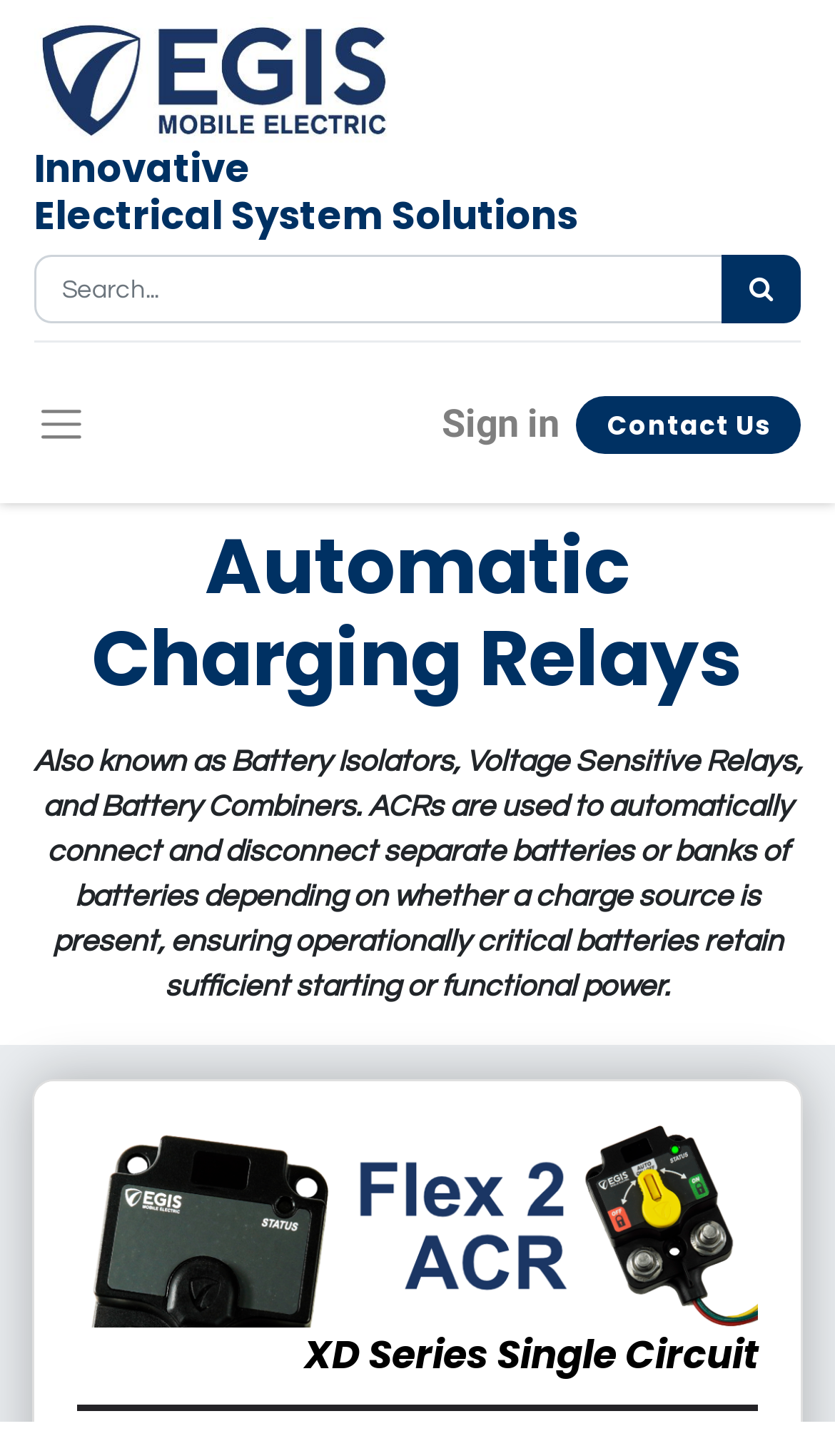What is the company name of the logo?
Using the image as a reference, give a one-word or short phrase answer.

Egis Mobile Electric